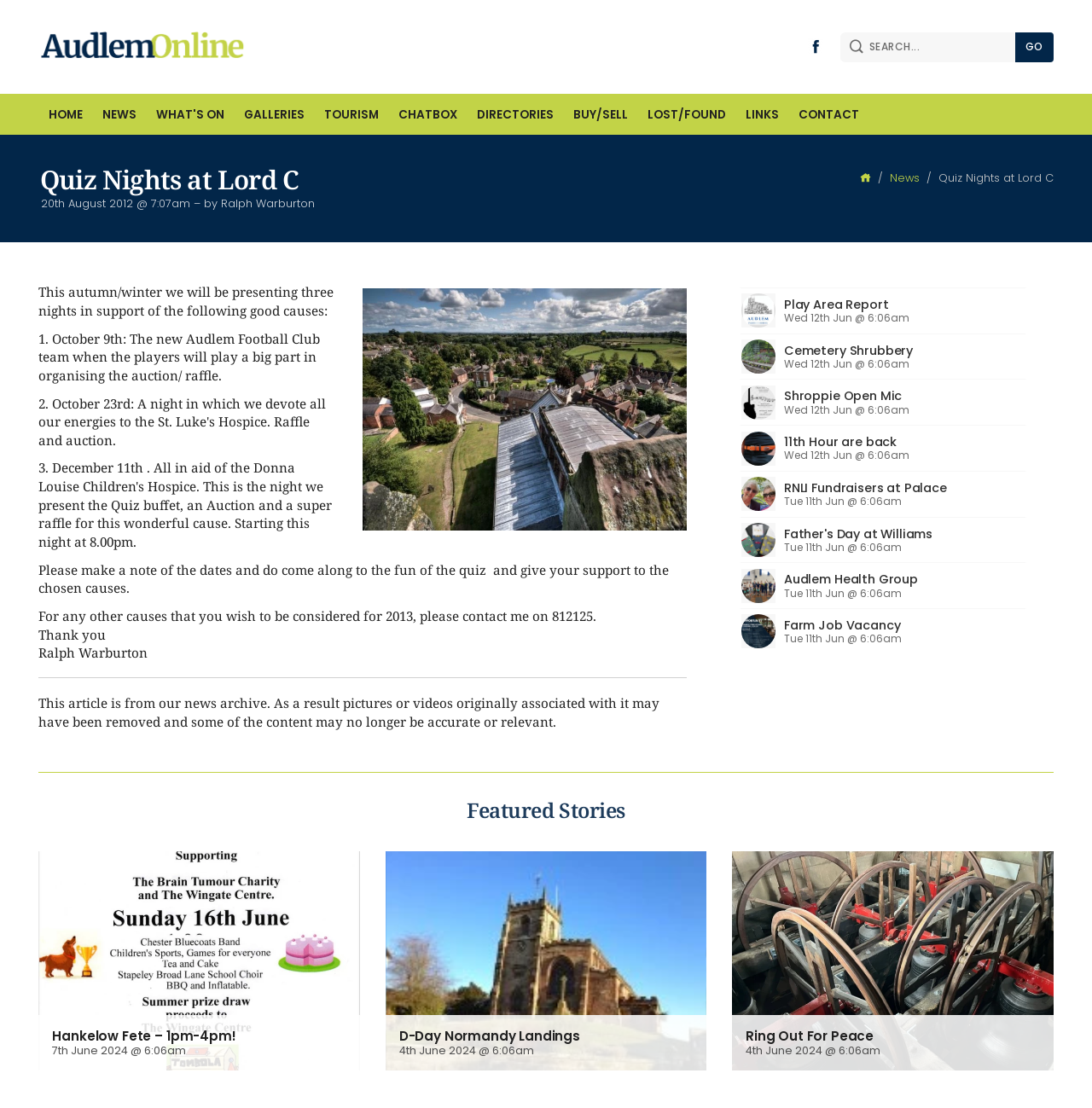Identify the bounding box coordinates of the region that should be clicked to execute the following instruction: "Search for something".

[0.777, 0.029, 0.93, 0.056]